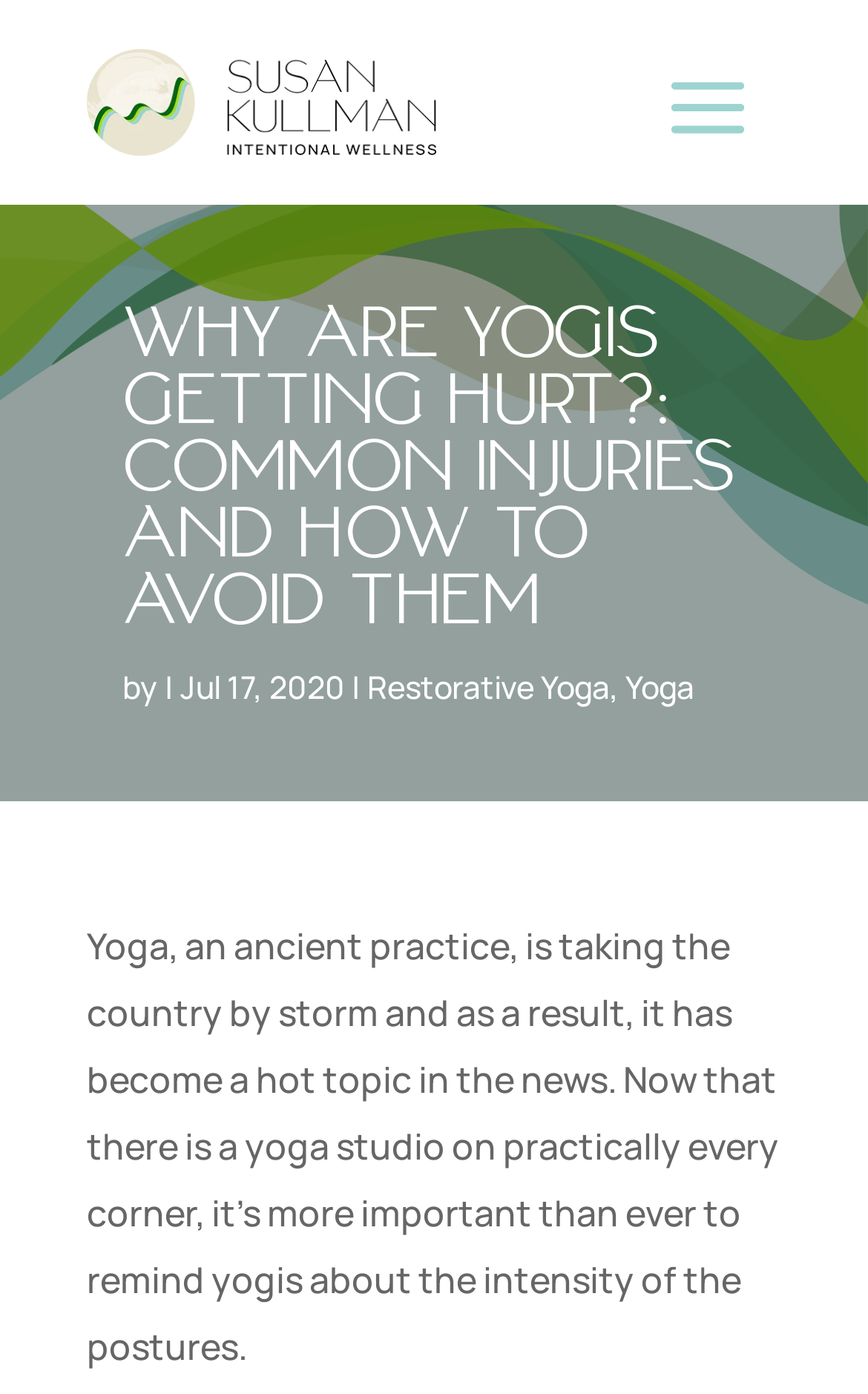What is the frequency of yoga studios in the country?
Based on the image, answer the question with as much detail as possible.

The frequency of yoga studios in the country can be inferred from the text 'Now that there is a yoga studio on practically every corner...' which is located in the main text.